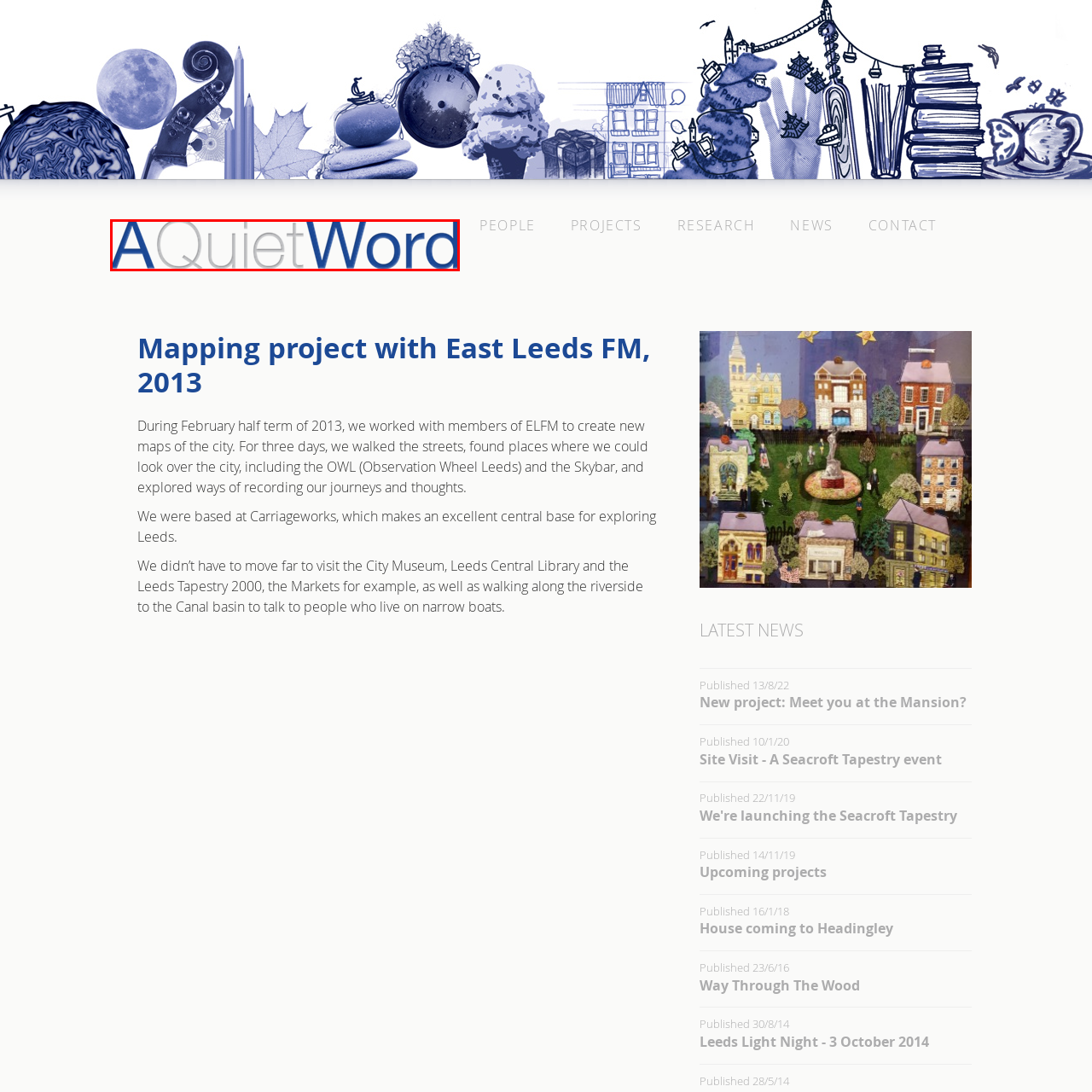What is the prominent color of 'Word' in the logo?
Observe the image inside the red bounding box carefully and formulate a detailed answer based on what you can infer from the visual content.

The logo of 'A Quiet Word' features 'Word' in a bold blue hue, which suggests importance, confidence, and a sense of community, reflecting the project's focus on sharing experiences and fostering connection.